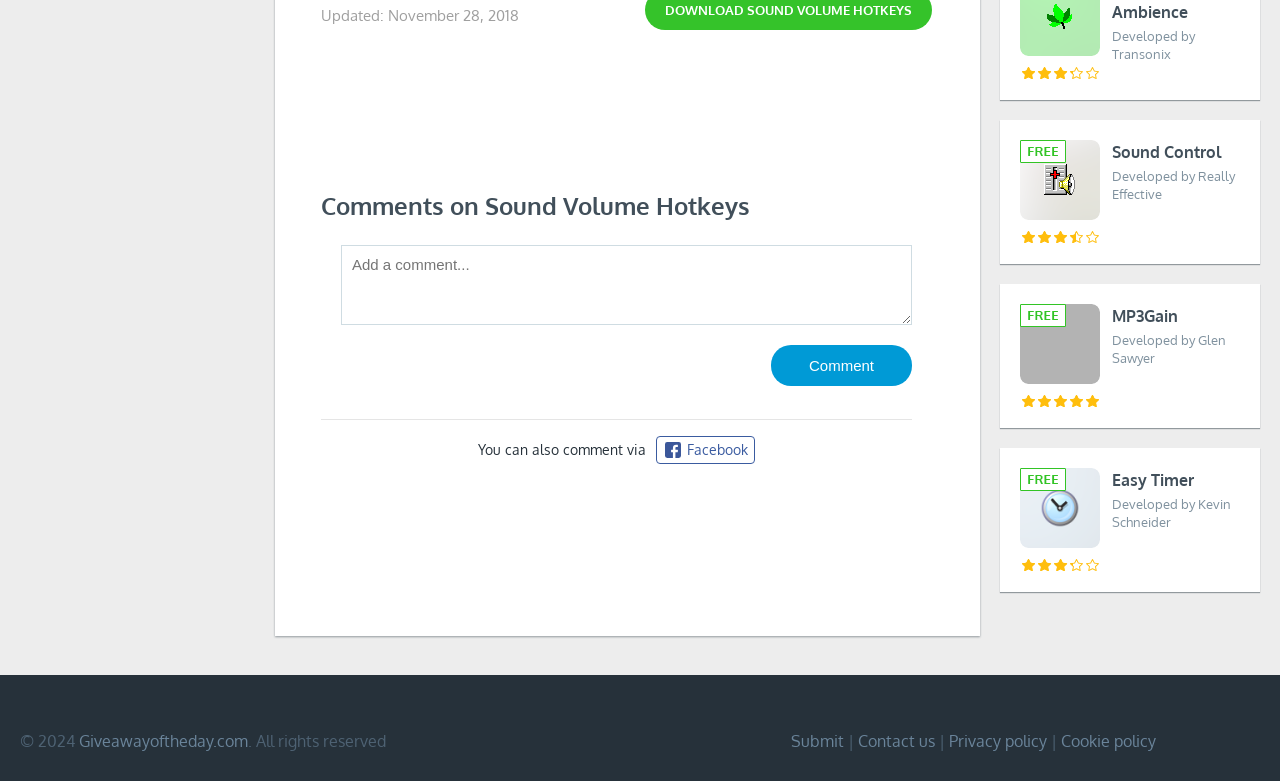Determine the bounding box coordinates of the region to click in order to accomplish the following instruction: "Visit Sound Control Developed by Really Effective". Provide the coordinates as four float numbers between 0 and 1, specifically [left, top, right, bottom].

[0.781, 0.154, 0.984, 0.338]